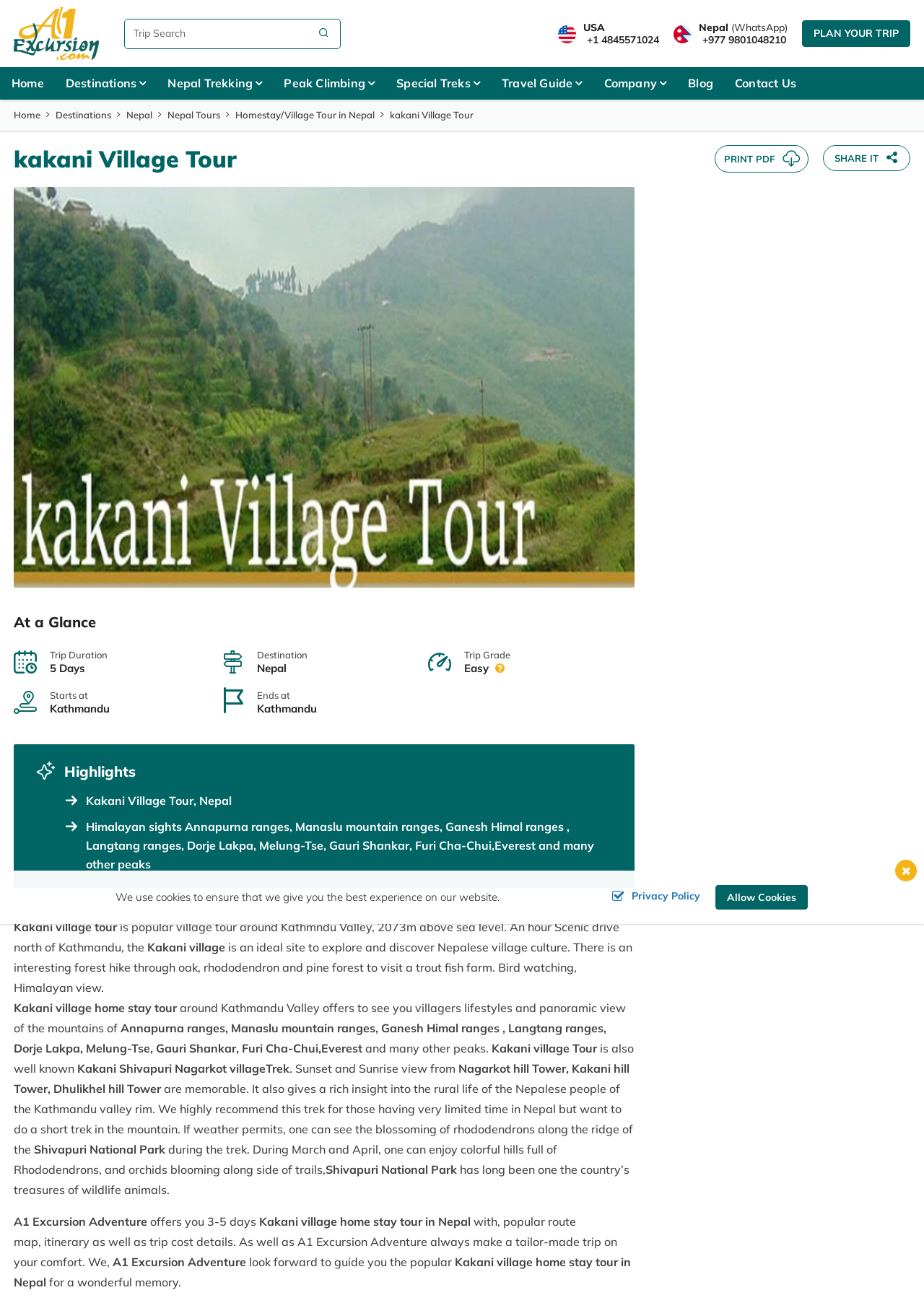Please identify the bounding box coordinates of the element's region that I should click in order to complete the following instruction: "Contact us". The bounding box coordinates consist of four float numbers between 0 and 1, i.e., [left, top, right, bottom].

[0.784, 0.051, 0.862, 0.076]